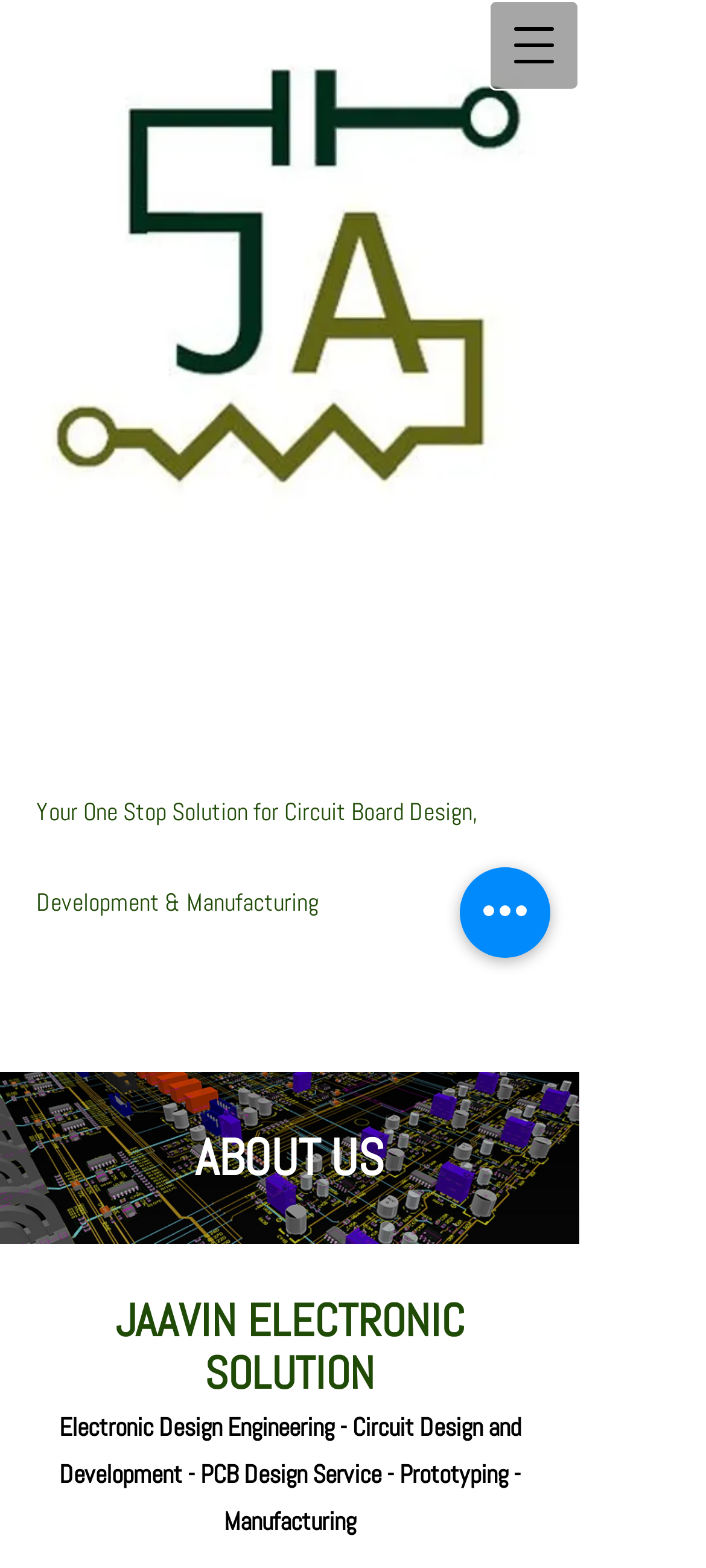What is the main service provided by the company?
Please answer the question as detailed as possible based on the image.

The main heading of the webpage states 'Your One Stop Solution for Circuit Board Design, Development & Manufacturing', which suggests that the company provides a comprehensive service for circuit board design, development, and manufacturing.